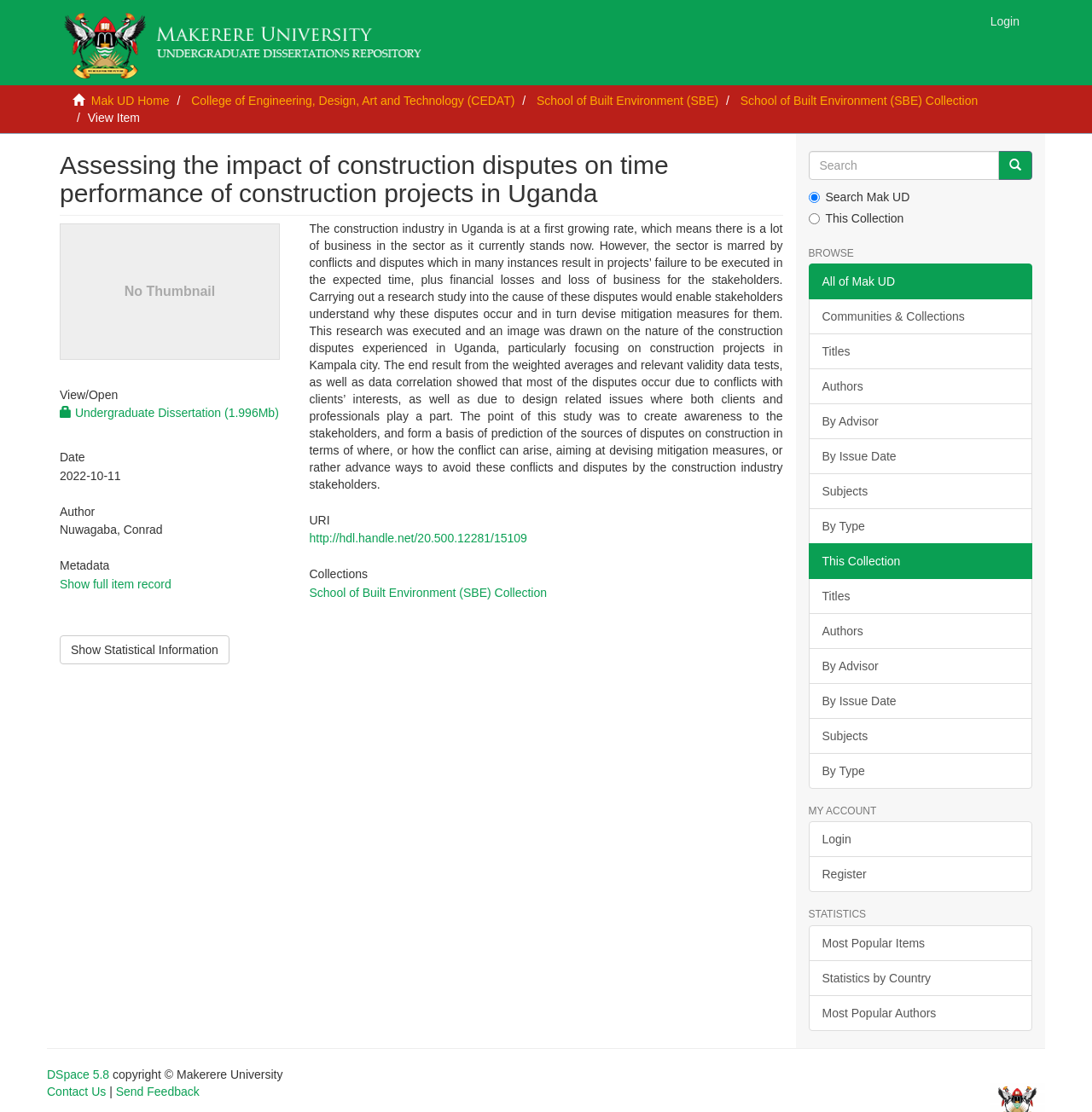What is the name of the author of the dissertation?
Analyze the image and provide a thorough answer to the question.

The name of the author of the dissertation can be found in the static text element with the text 'Nuwagaba, Conrad' which is located below the 'Author' heading.